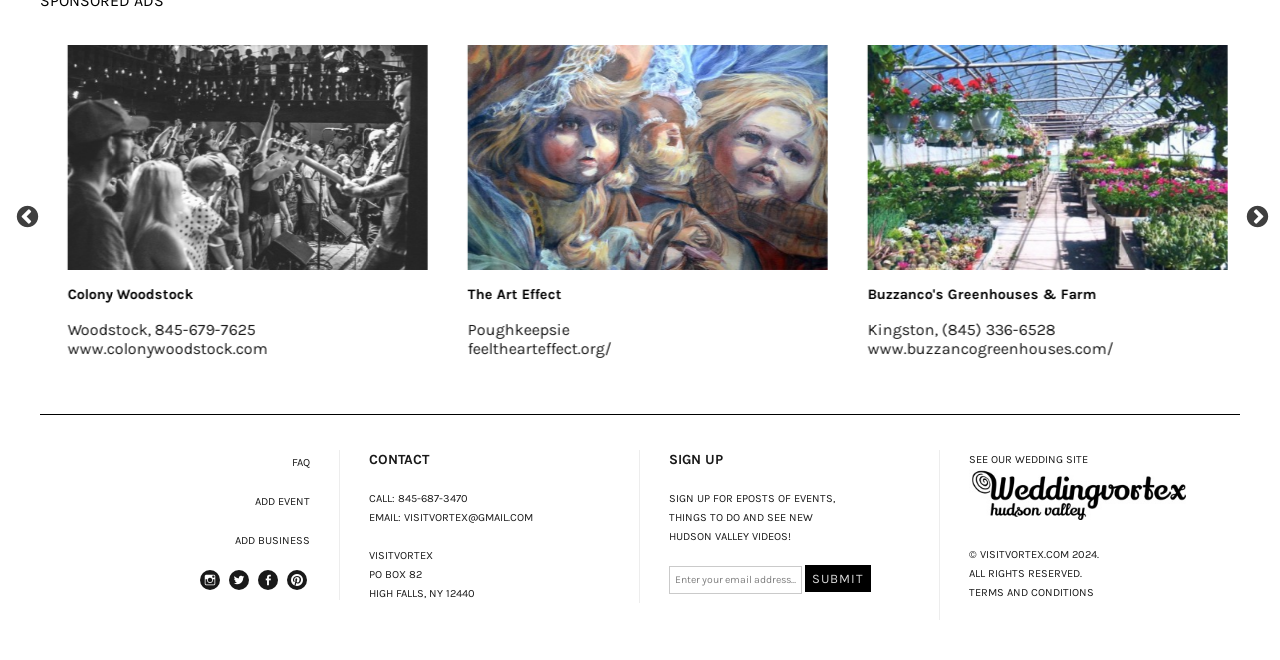Please find the bounding box coordinates of the element's region to be clicked to carry out this instruction: "Click the 'Previous' button".

[0.012, 0.31, 0.027, 0.34]